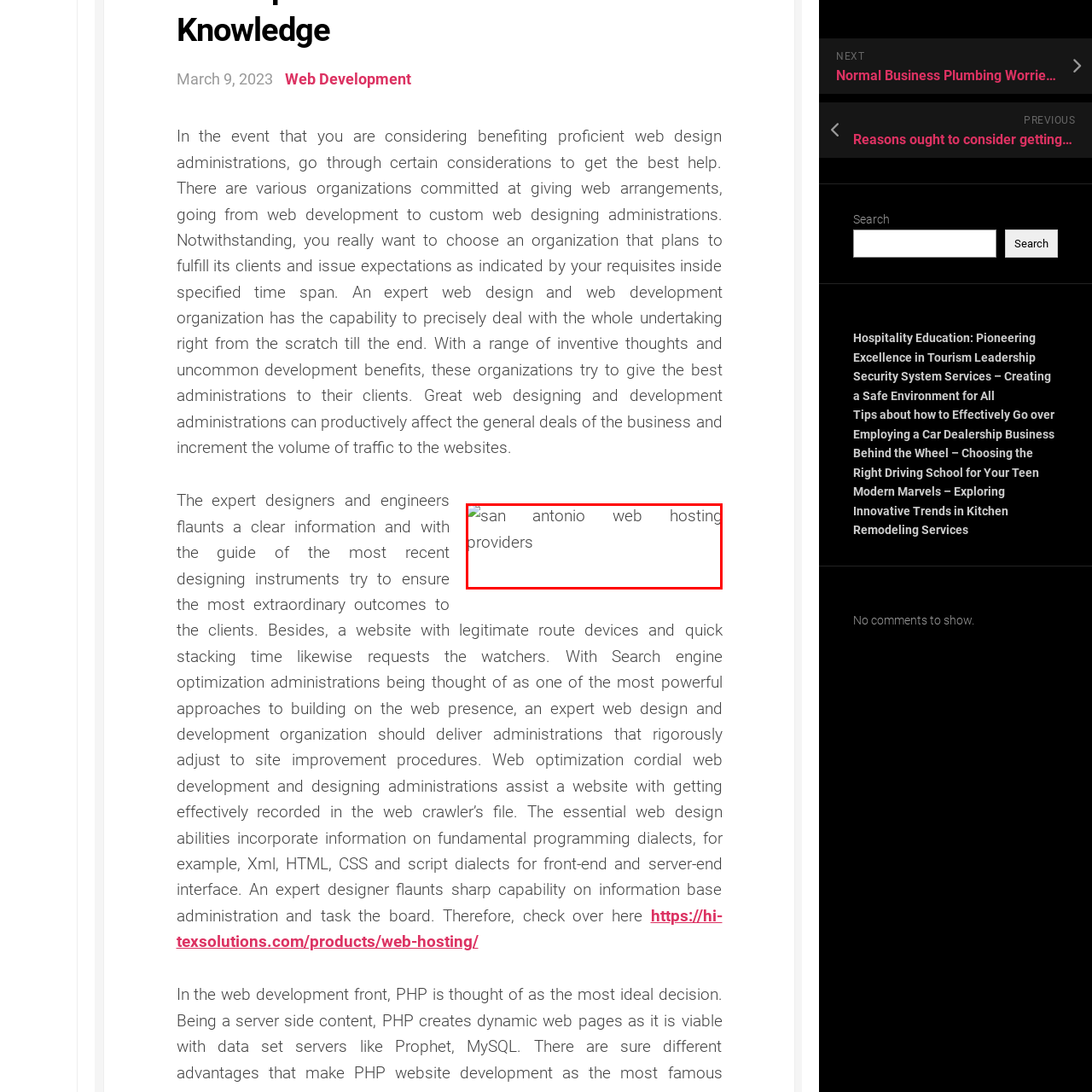Provide an elaborate description of the image marked by the red boundary.

The image depicts a visual representation related to "San Antonio Web Hosting Providers." It likely serves as a graphic or logo intended to highlight web hosting services available in the San Antonio area. This image appears on a webpage discussing the importance of professional web design and development services, emphasizing the need for effective web solutions tailored to client requirements. It complements the surrounding text, which elaborates on the benefits of choosing expert web design firms and the integral role of SEO-friendly designs in enhancing online presence and increasing website traffic.